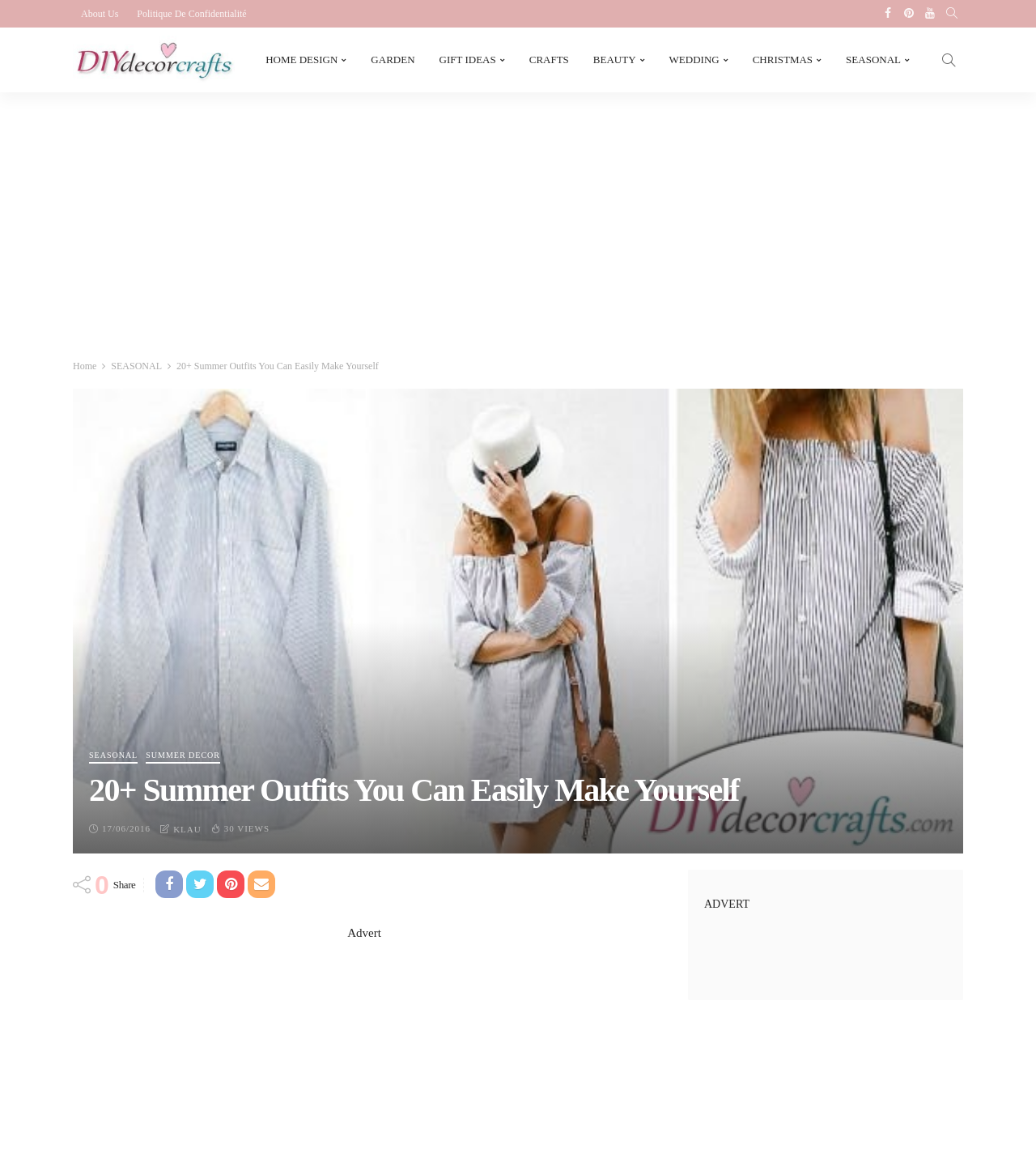Please specify the bounding box coordinates of the area that should be clicked to accomplish the following instruction: "Go to HOME DESIGN". The coordinates should consist of four float numbers between 0 and 1, i.e., [left, top, right, bottom].

[0.245, 0.024, 0.346, 0.079]